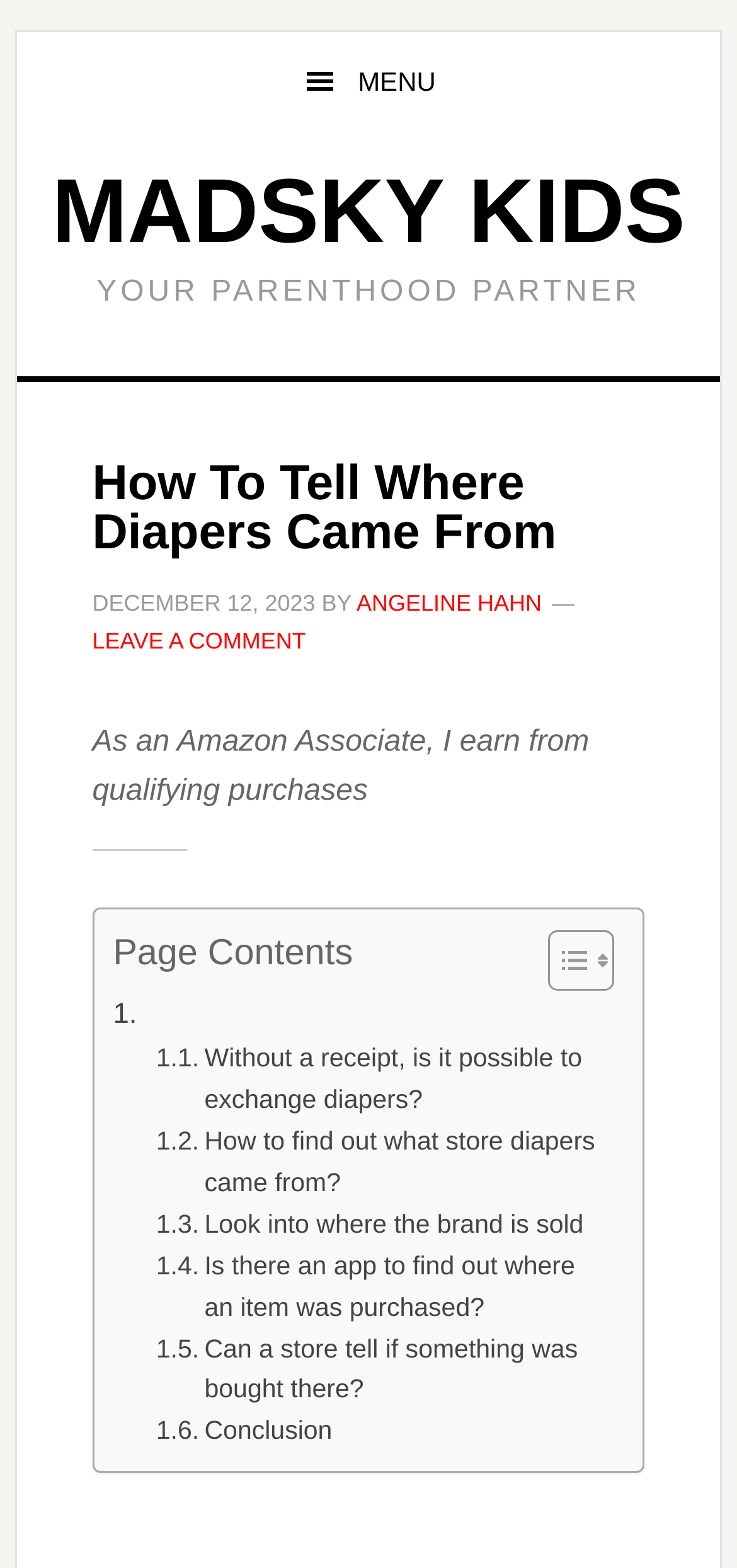What is the name of the website?
Please provide an in-depth and detailed response to the question.

I determined the name of the website by looking at the link element with the text 'MADSKY KIDS' at the top of the webpage, which is likely to be the website's title or logo.